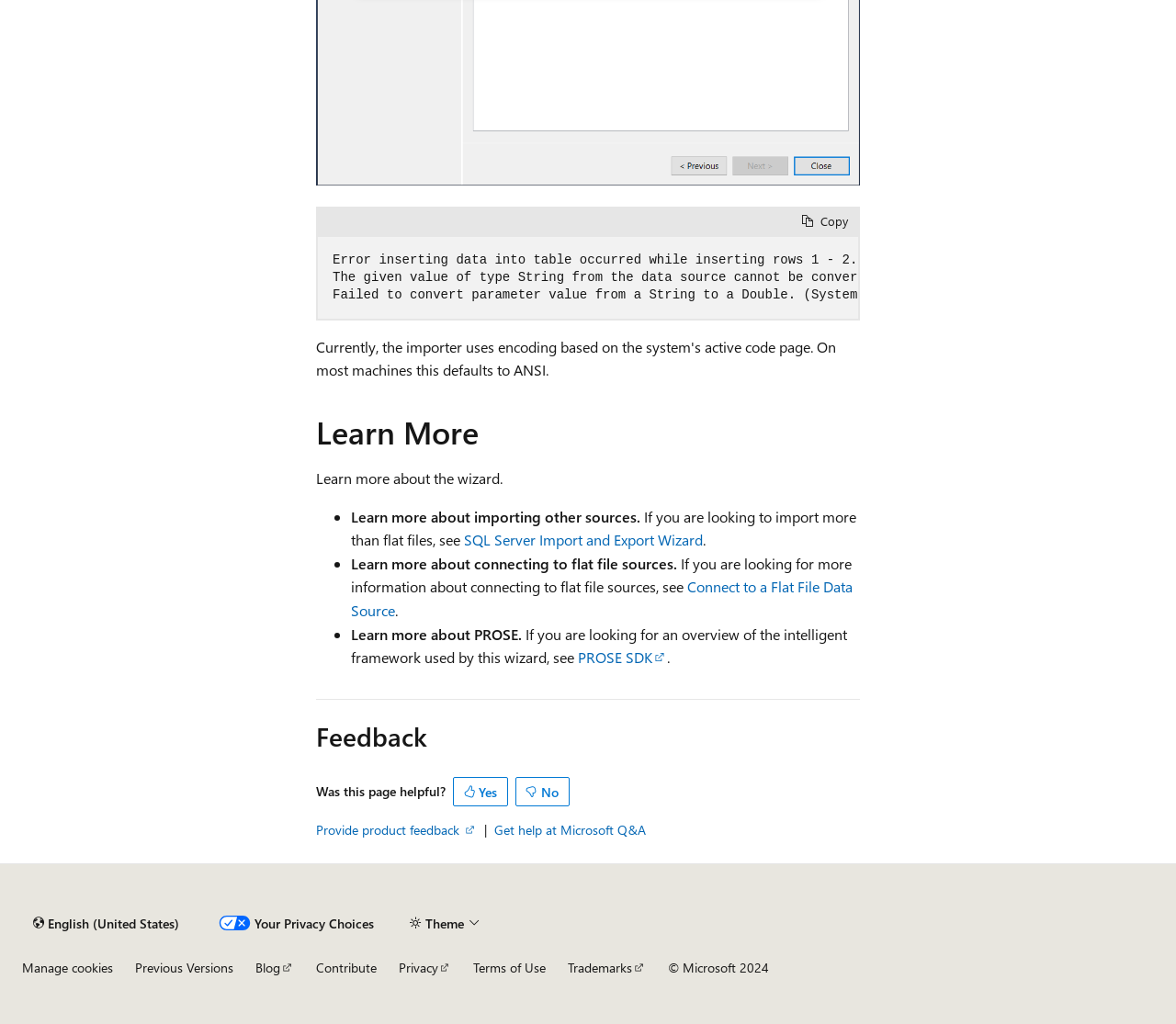Determine the bounding box coordinates for the region that must be clicked to execute the following instruction: "Learn more about the wizard".

[0.245, 0.402, 0.731, 0.441]